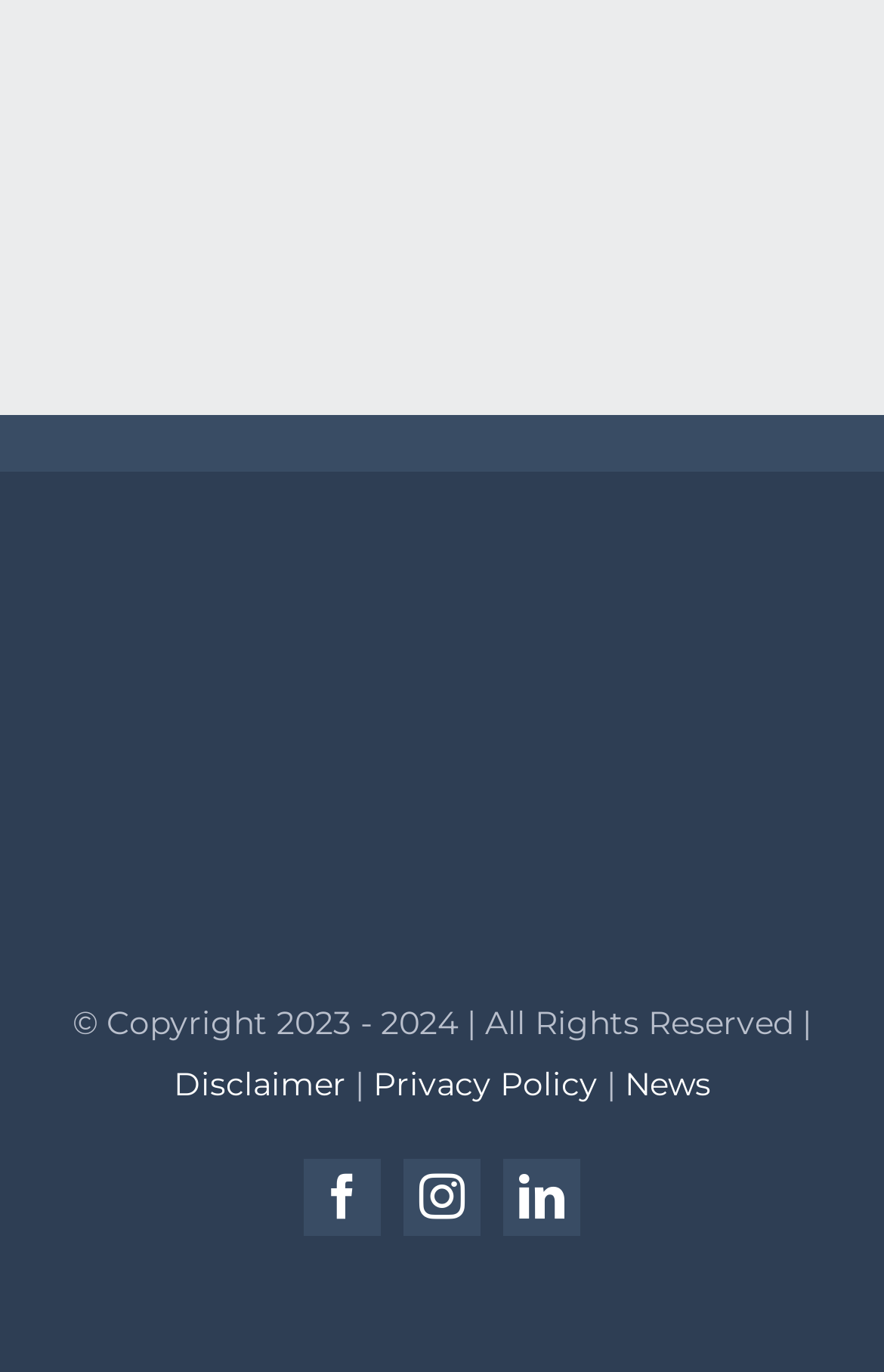What is the copyright year range?
Carefully analyze the image and provide a thorough answer to the question.

I read the StaticText element that says '© Copyright 2023 - 2024 | All Rights Reserved |', which indicates that the copyright year range is from 2023 to 2024.